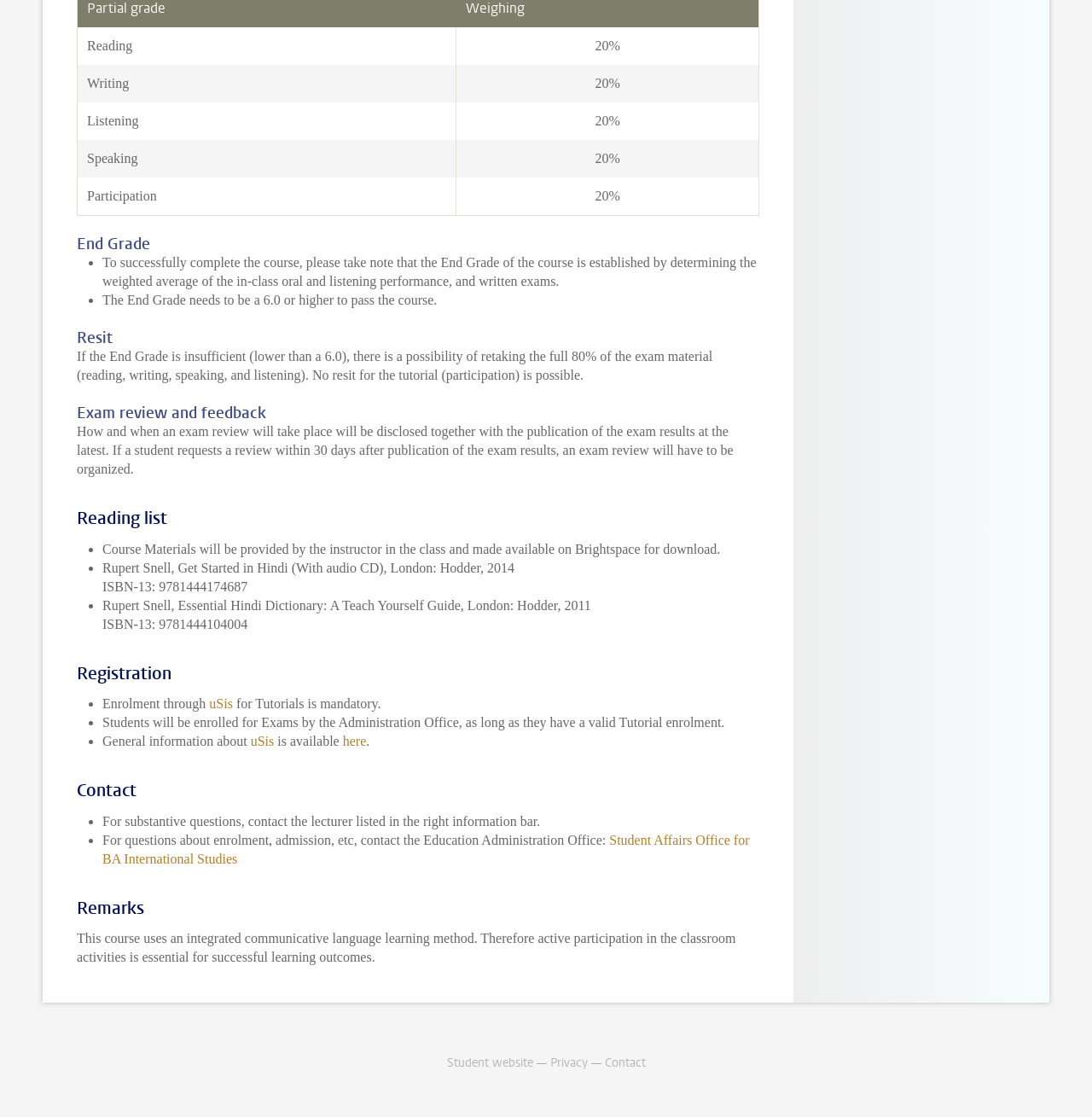What is the minimum End Grade to pass the course?
Based on the screenshot, provide a one-word or short-phrase response.

6.0